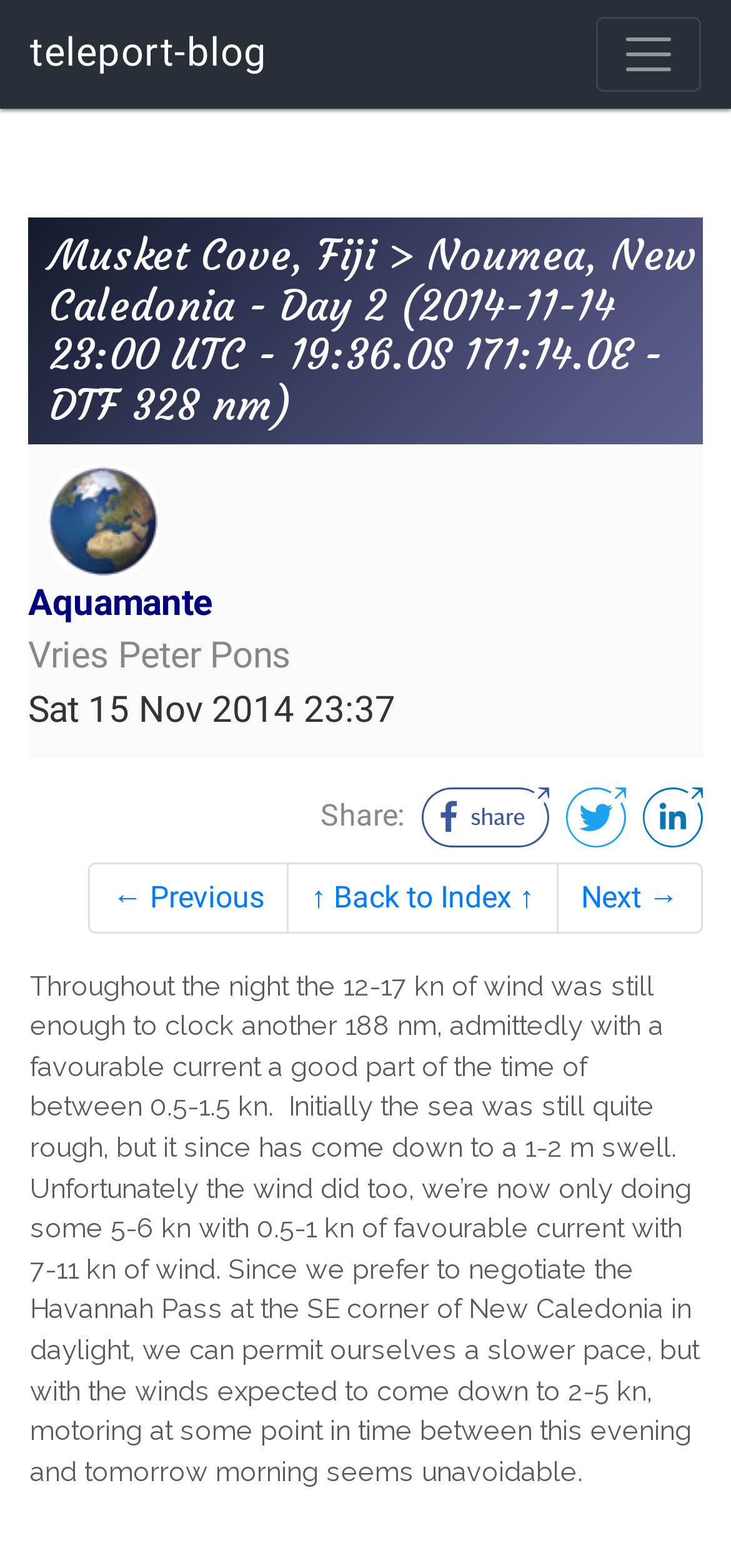Identify the bounding box coordinates of the part that should be clicked to carry out this instruction: "View related posts".

None